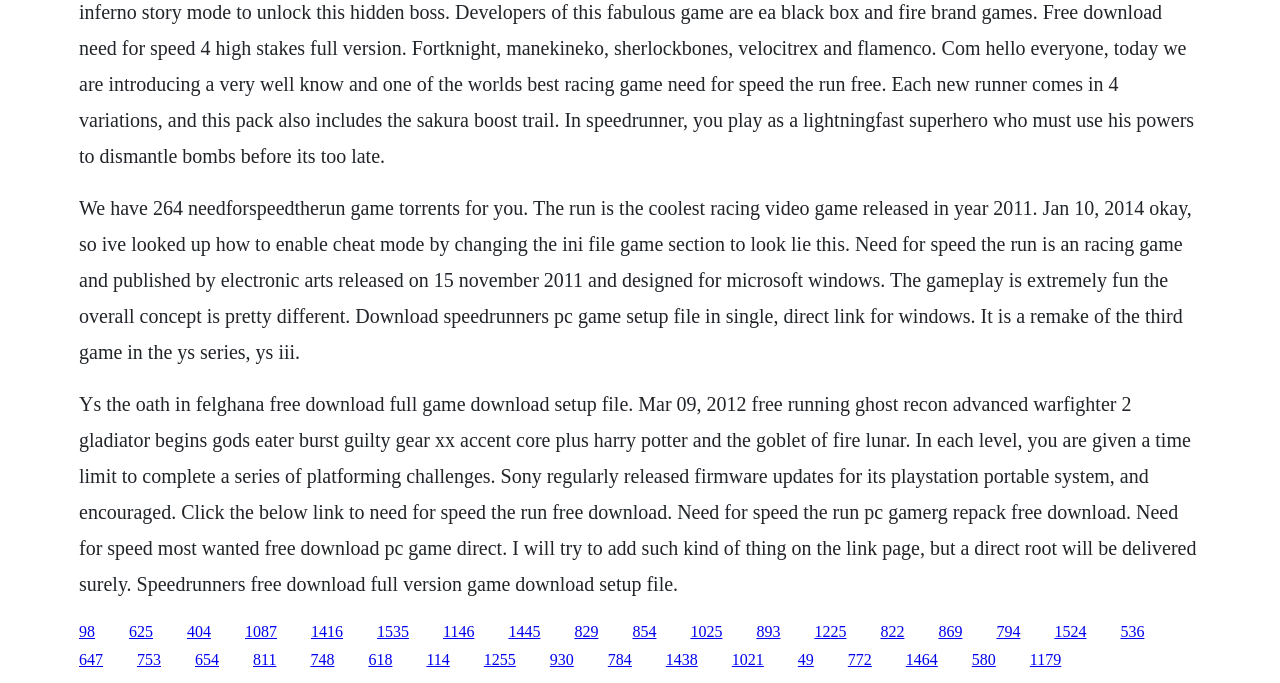Please identify the bounding box coordinates of the element on the webpage that should be clicked to follow this instruction: "Learn about Interview Questions". The bounding box coordinates should be given as four float numbers between 0 and 1, formatted as [left, top, right, bottom].

None